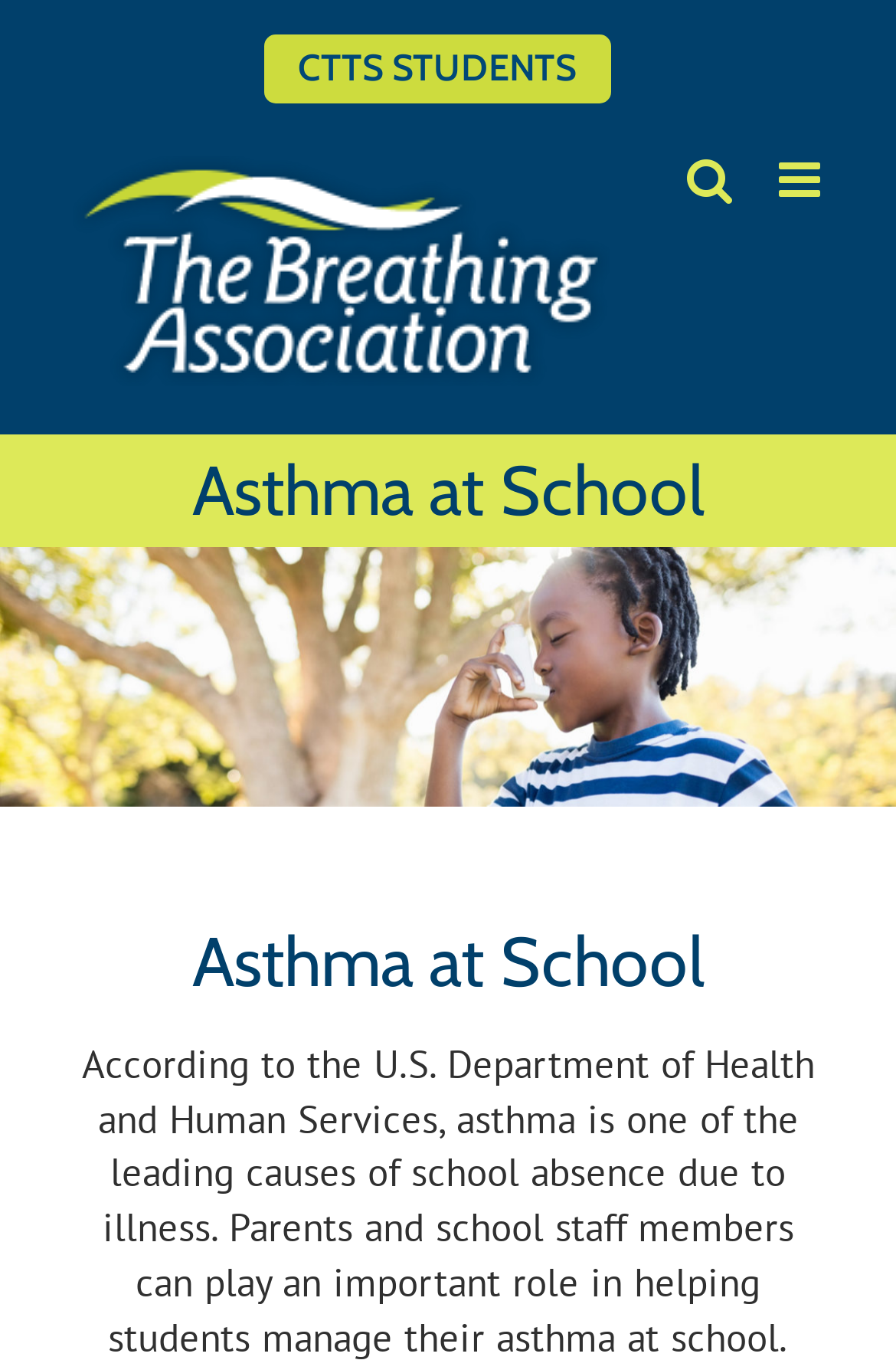What is the purpose of the toggle button?
Using the image, respond with a single word or phrase.

Toggle mobile menu